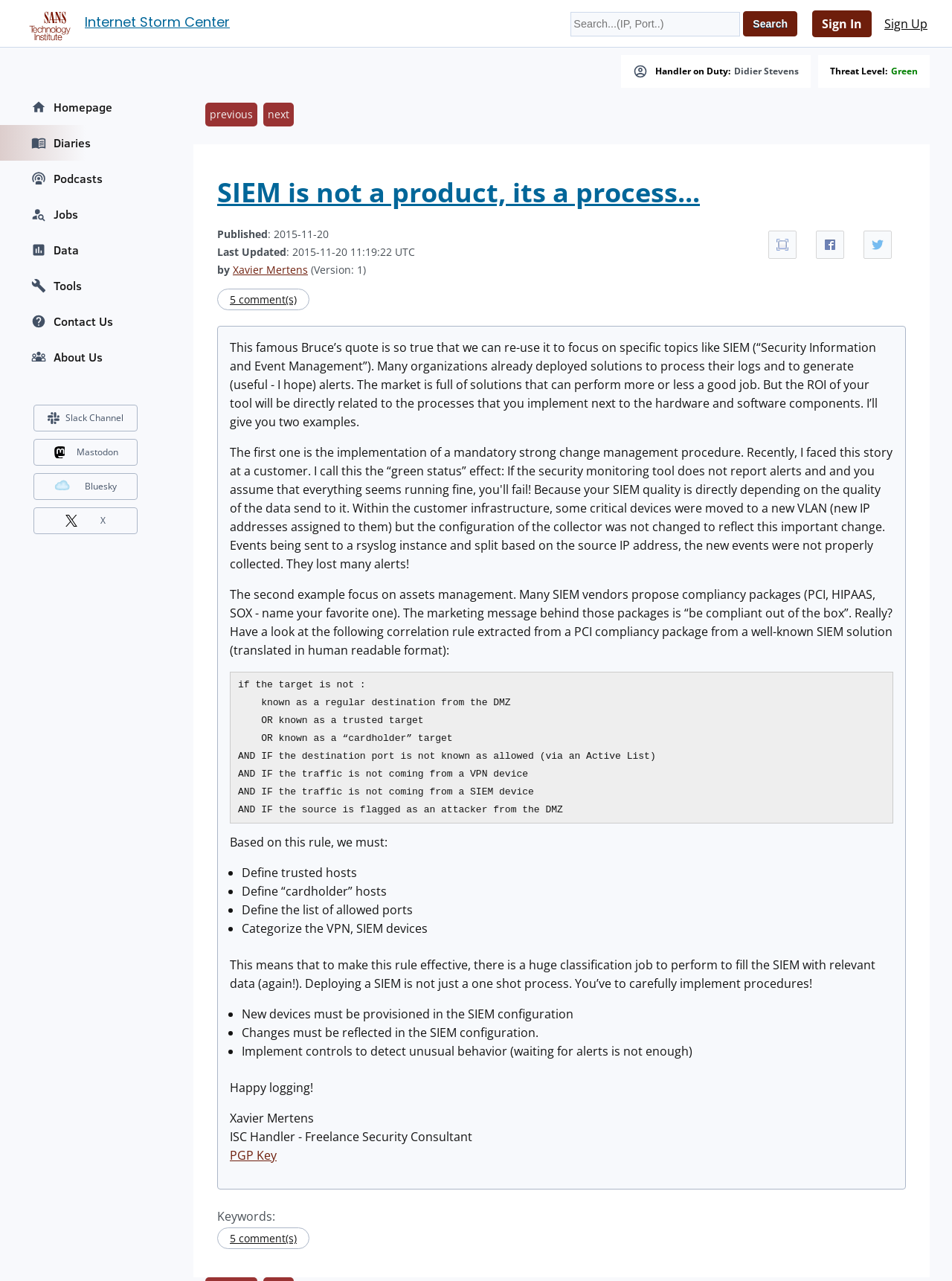From the element description parent_node: Internet Storm Center, predict the bounding box coordinates of the UI element. The coordinates must be specified in the format (top-left x, top-left y, bottom-right x, bottom-right y) and should be within the 0 to 1 range.

[0.019, 0.009, 0.081, 0.027]